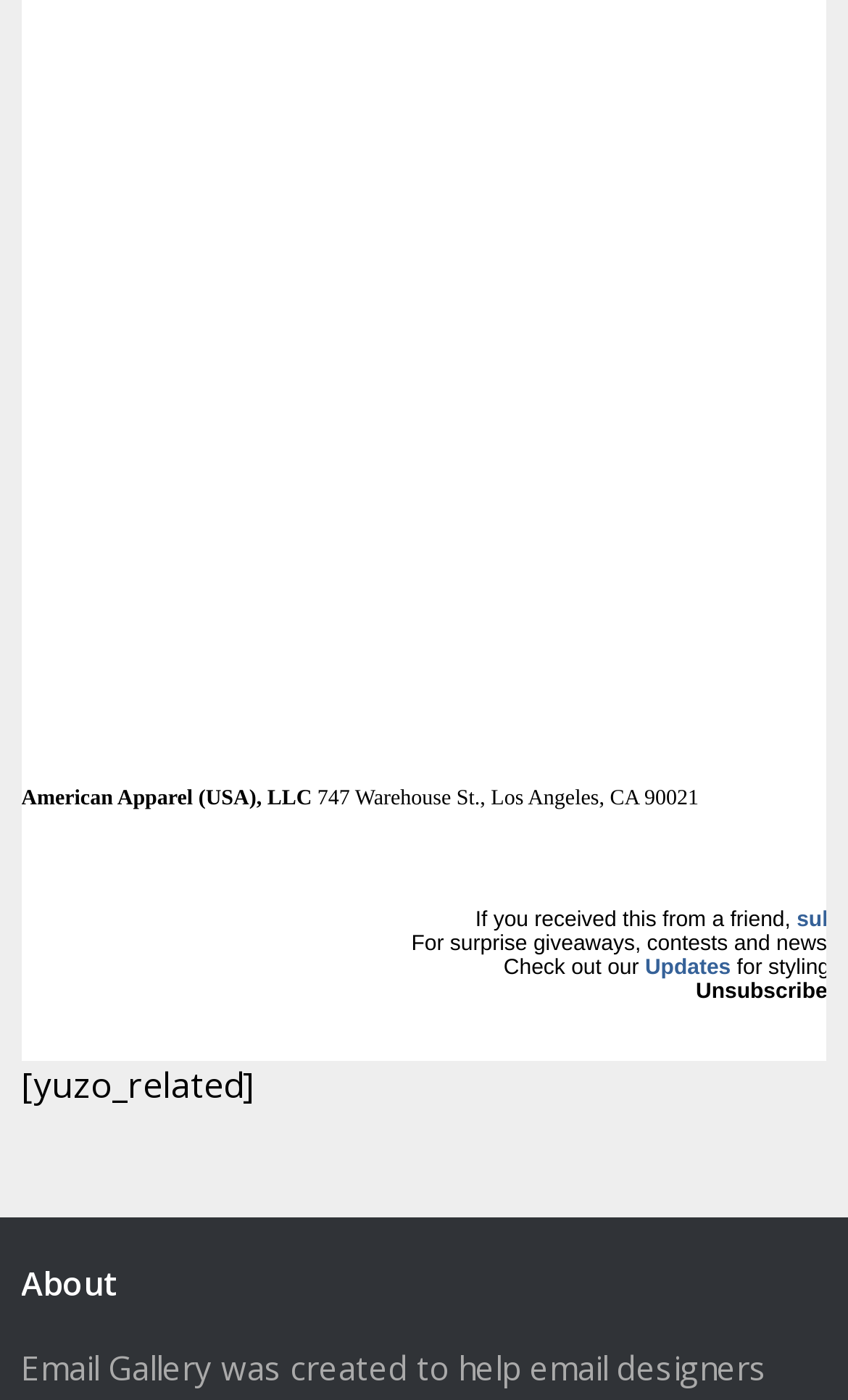Respond to the question below with a concise word or phrase:
What is the last link on the webpage?

Wordpress